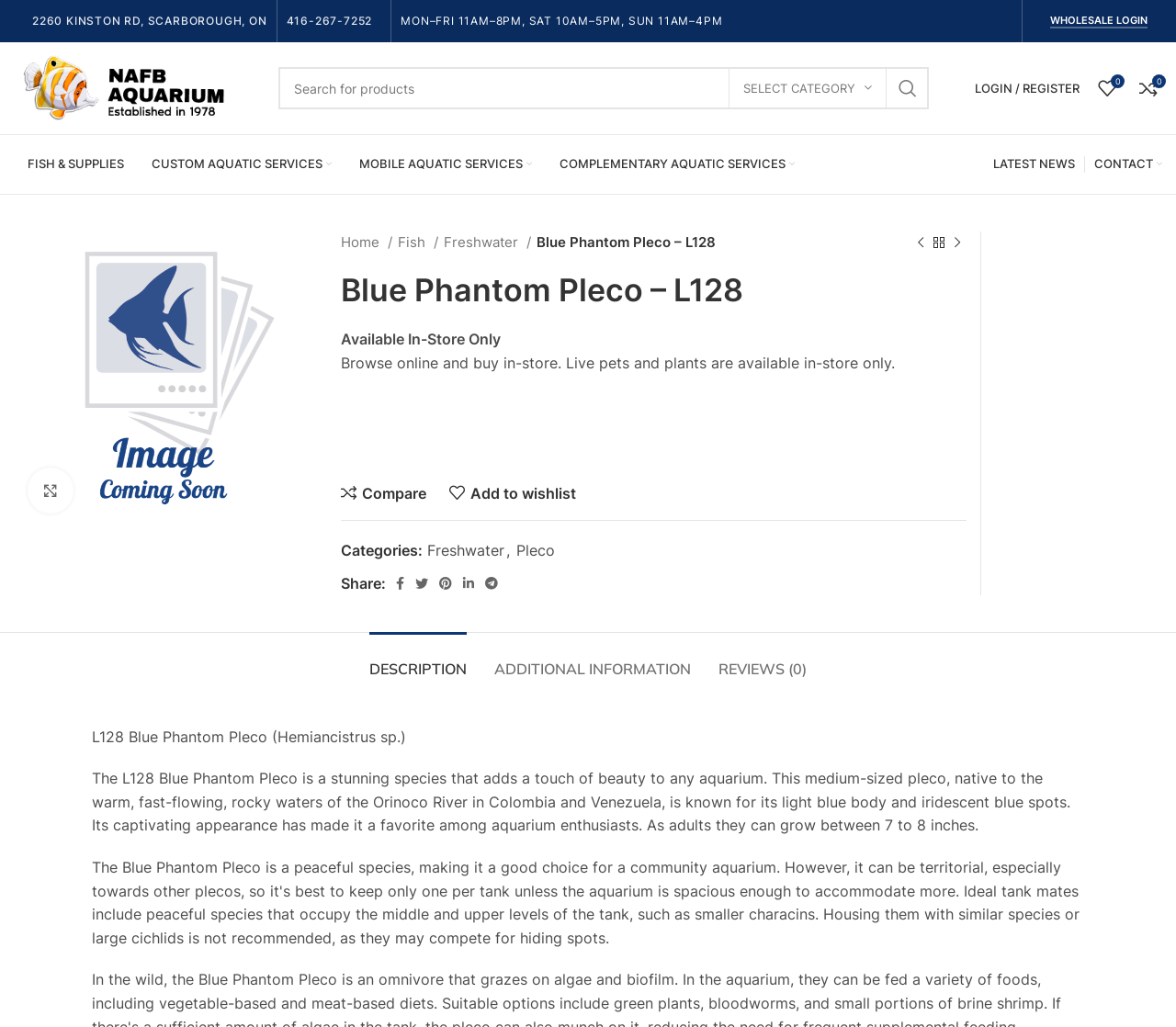What is the address of the aquarium?
Kindly offer a comprehensive and detailed response to the question.

I found the answer by looking at the top section of the webpage, where I saw a link with the text '2260 KINSTON RD, SCARBOROUGH, ON'. This suggests that the address of the aquarium is 2260 KINSTON RD, SCARBOROUGH, ON.